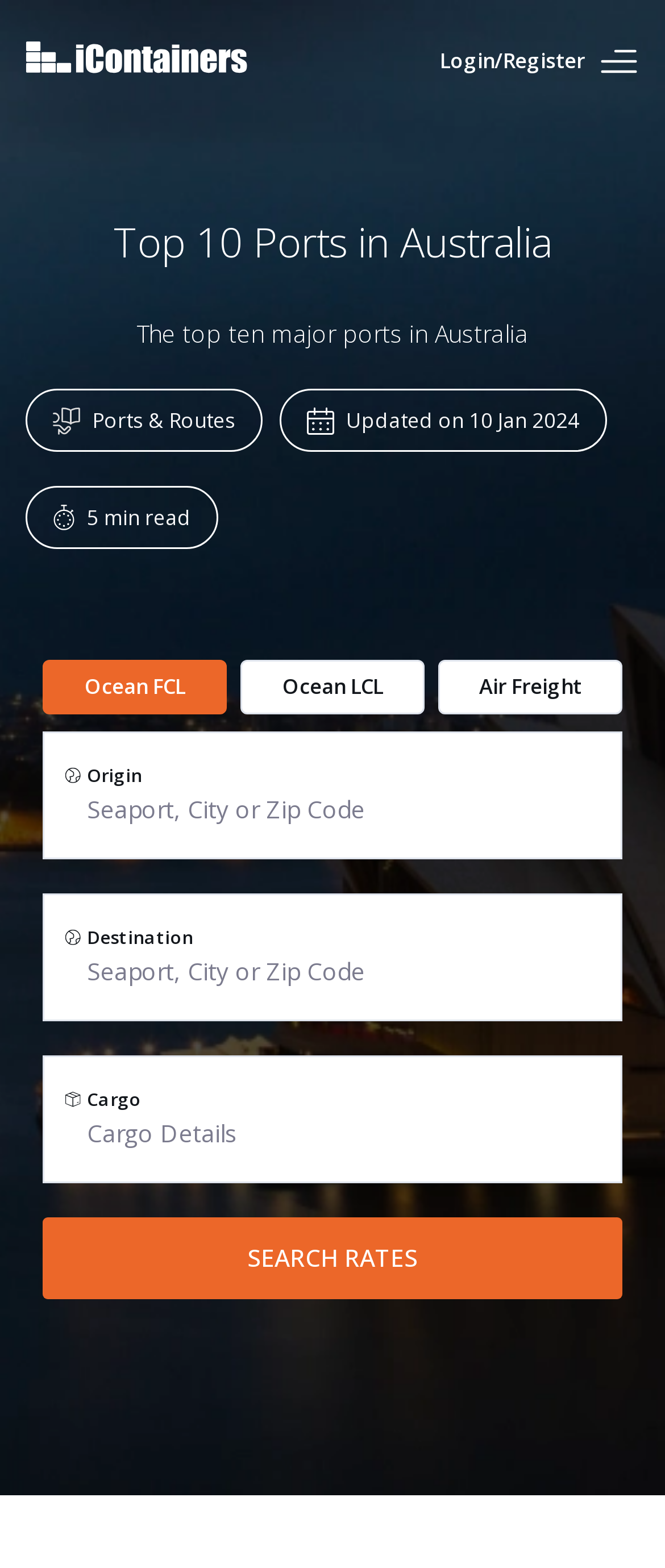What is the purpose of the 'SEARCH RATES' button?
Refer to the image and respond with a one-word or short-phrase answer.

To search rates